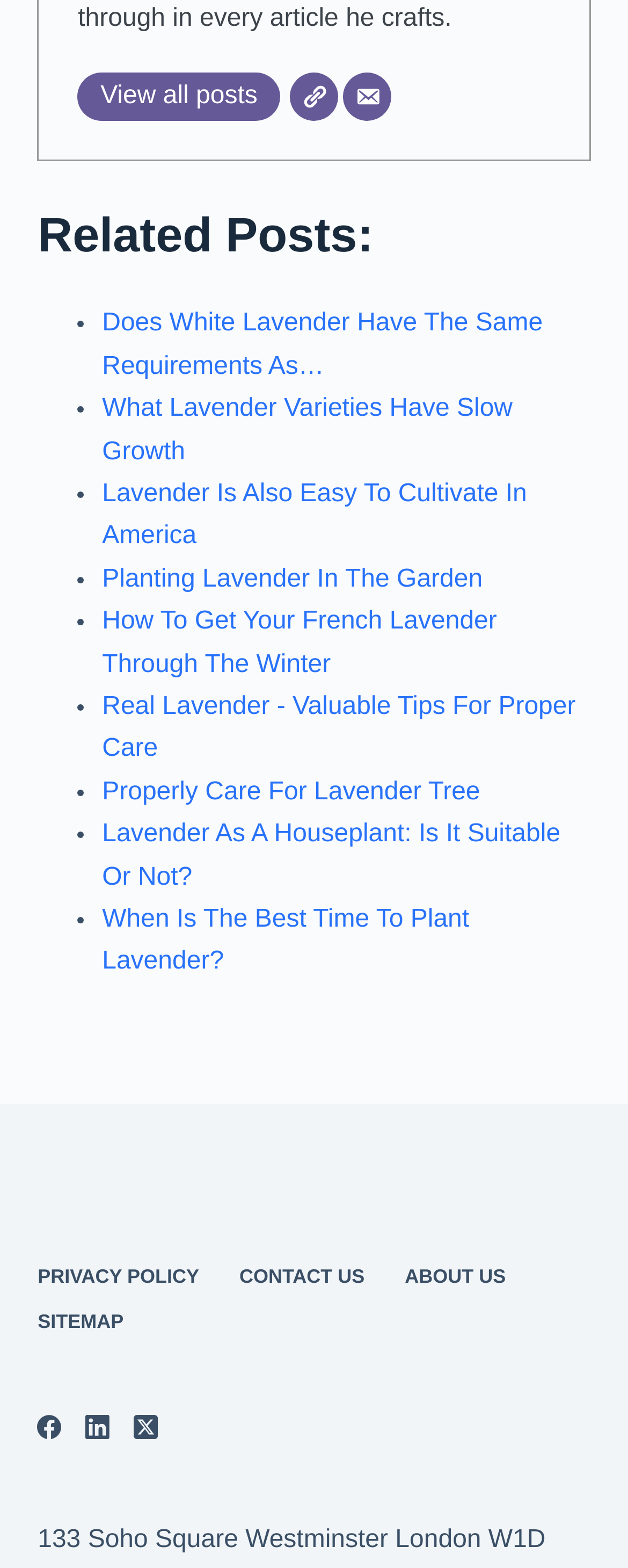Determine the bounding box coordinates of the region to click in order to accomplish the following instruction: "View the privacy policy". Provide the coordinates as four float numbers between 0 and 1, specifically [left, top, right, bottom].

[0.028, 0.806, 0.349, 0.822]